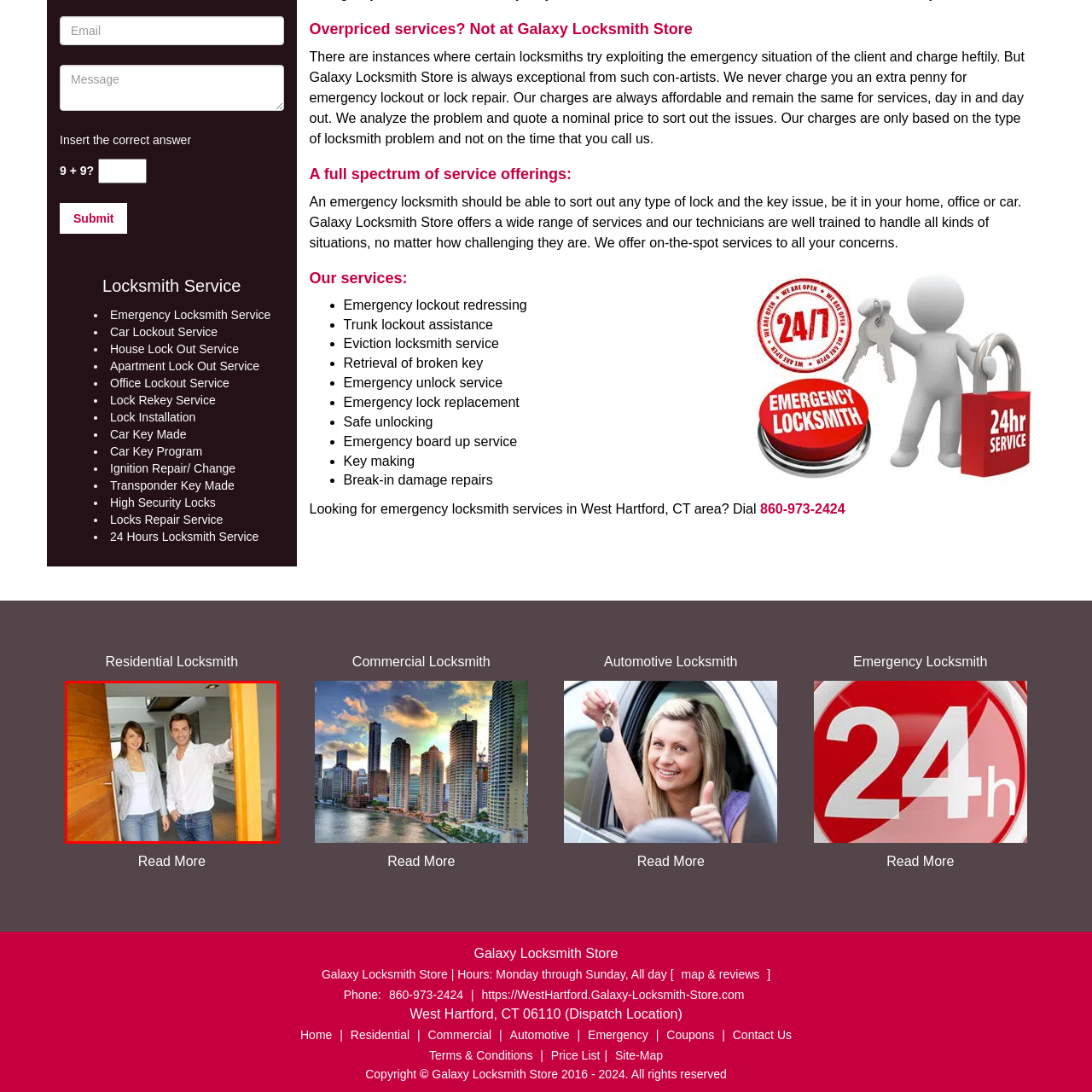Thoroughly describe the contents of the image enclosed in the red rectangle.

The image captures a welcoming scene featuring a man and a woman standing just inside a doorway, suggesting an inviting atmosphere. The woman has long, dark hair and is dressed in a light blazer over a white top, while the man, with short, styled hair, wears a crisp white shirt and jeans. They are both smiling and appear friendly, indicating a moment of greeting, possibly after a service visit. The warm wooden door adds a touch of homey charm, hinting at comfort and openness. This image conveys professionalism and friendliness, emblematic of a locksmith service that values customer engagement and satisfaction, such as Galaxy Locksmith Store.